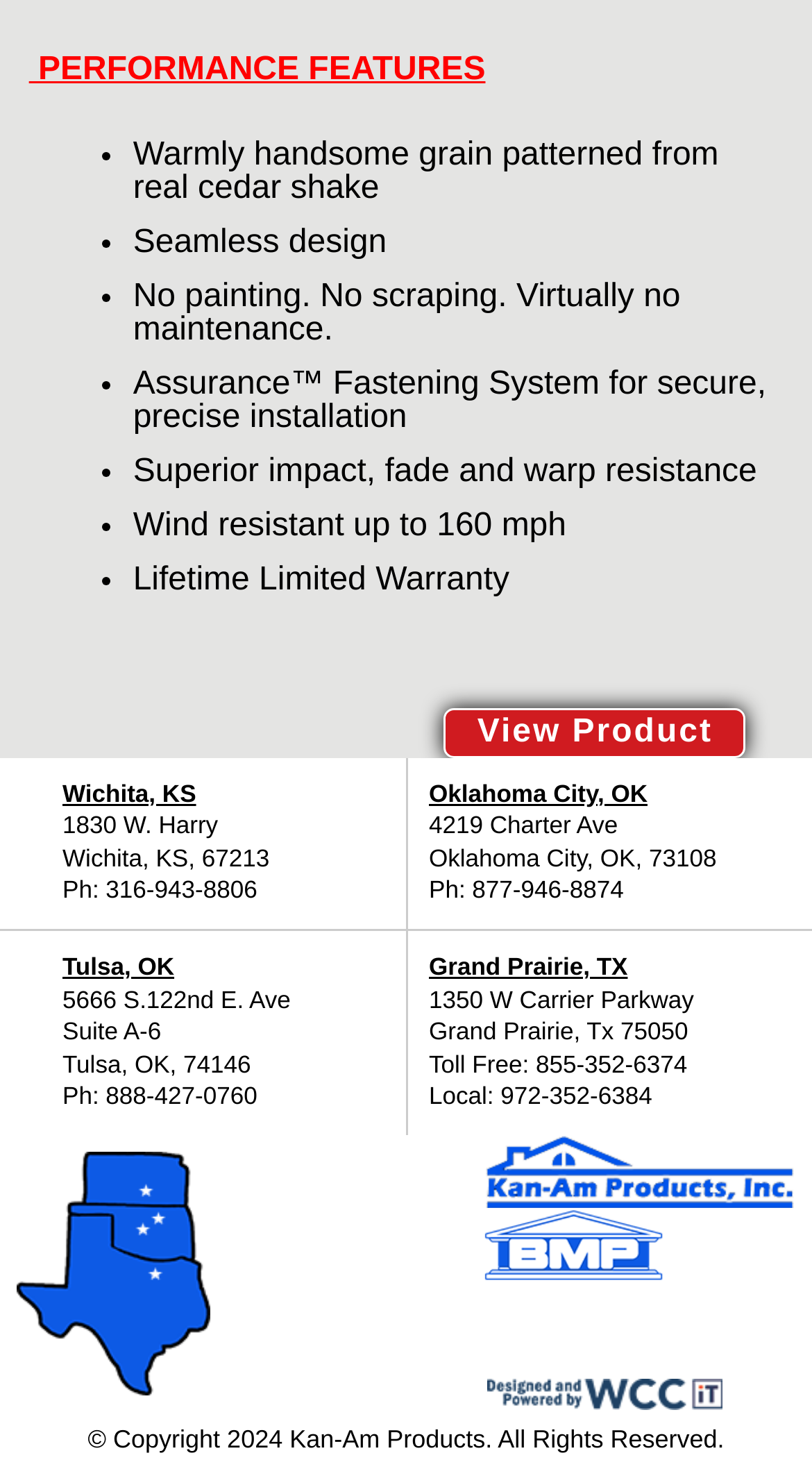Provide the bounding box coordinates of the HTML element this sentence describes: "View Product". The bounding box coordinates consist of four float numbers between 0 and 1, i.e., [left, top, right, bottom].

[0.547, 0.485, 0.919, 0.519]